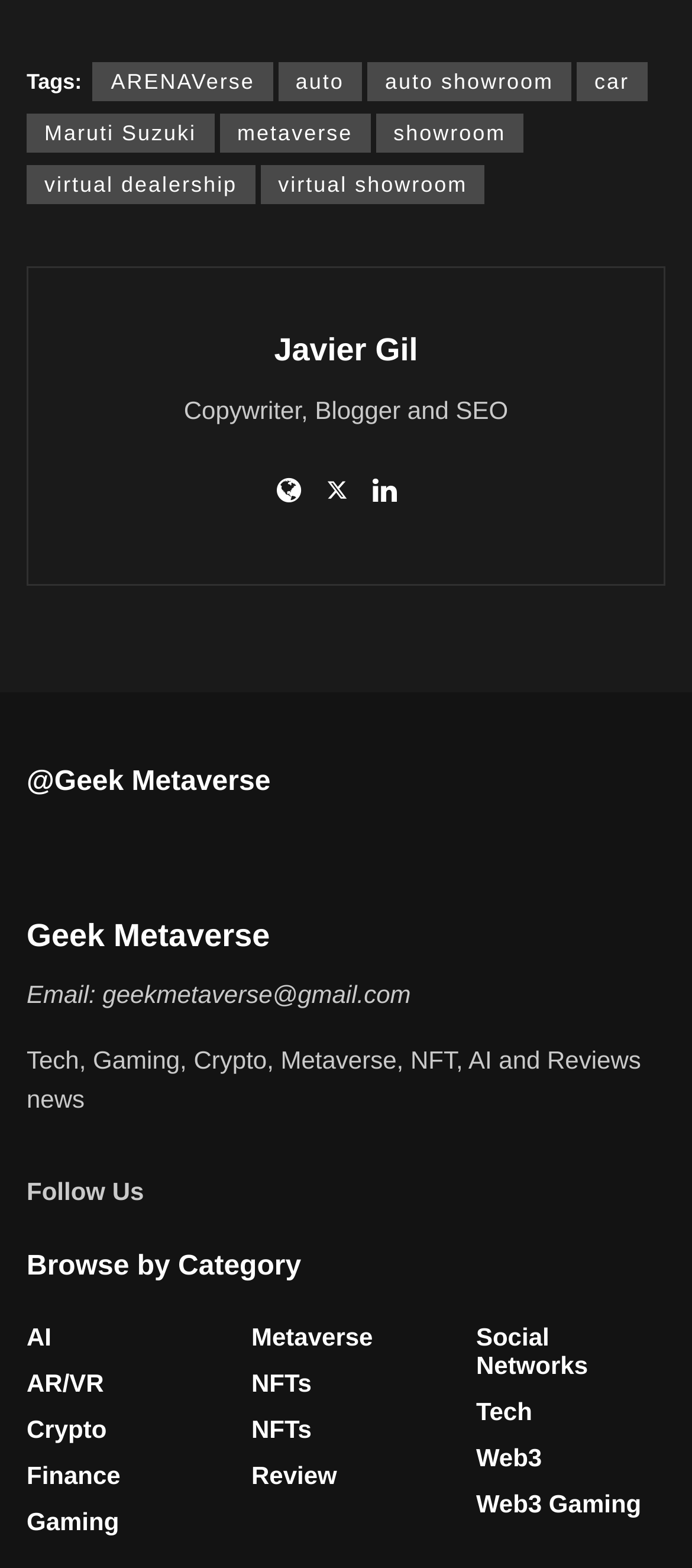Use a single word or phrase to answer the question: What is the name of the news website?

Geek Metaverse News